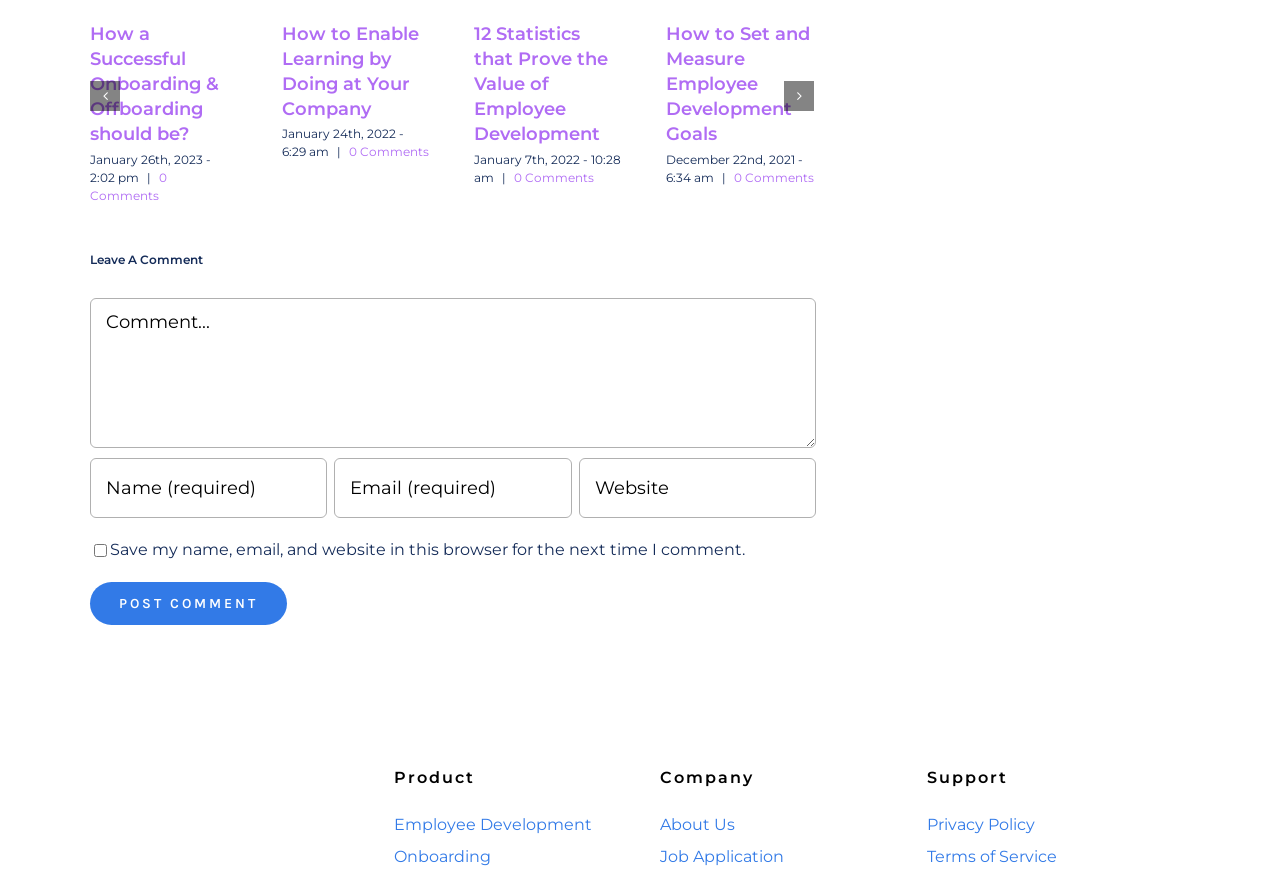Please identify the bounding box coordinates of the region to click in order to complete the task: "Visit the Location / Clinic Hours page". The coordinates must be four float numbers between 0 and 1, specified as [left, top, right, bottom].

None